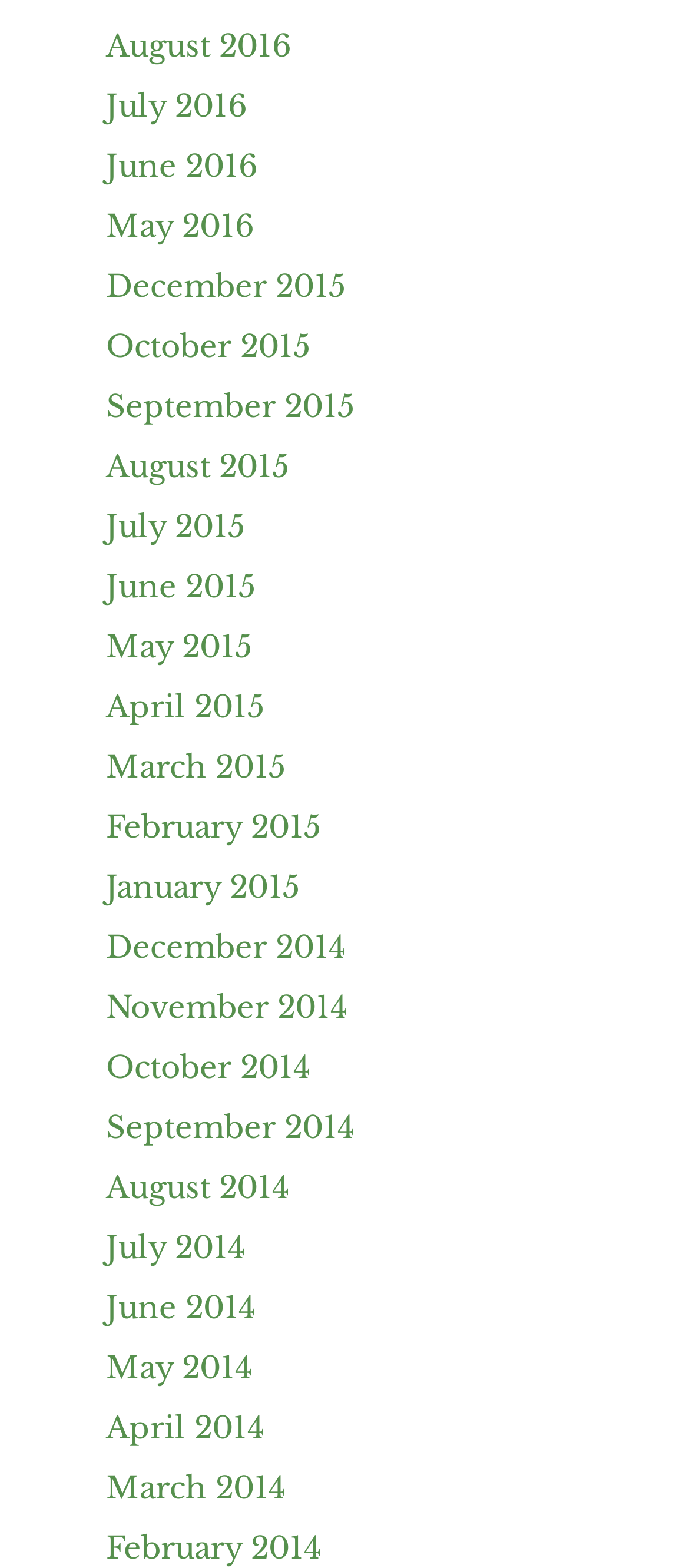How many months are listed in 2015?
Please respond to the question with a detailed and thorough explanation.

I counted the number of links with '2015' in their text and found that there are 12 months listed in 2015, from January 2015 to December 2015.